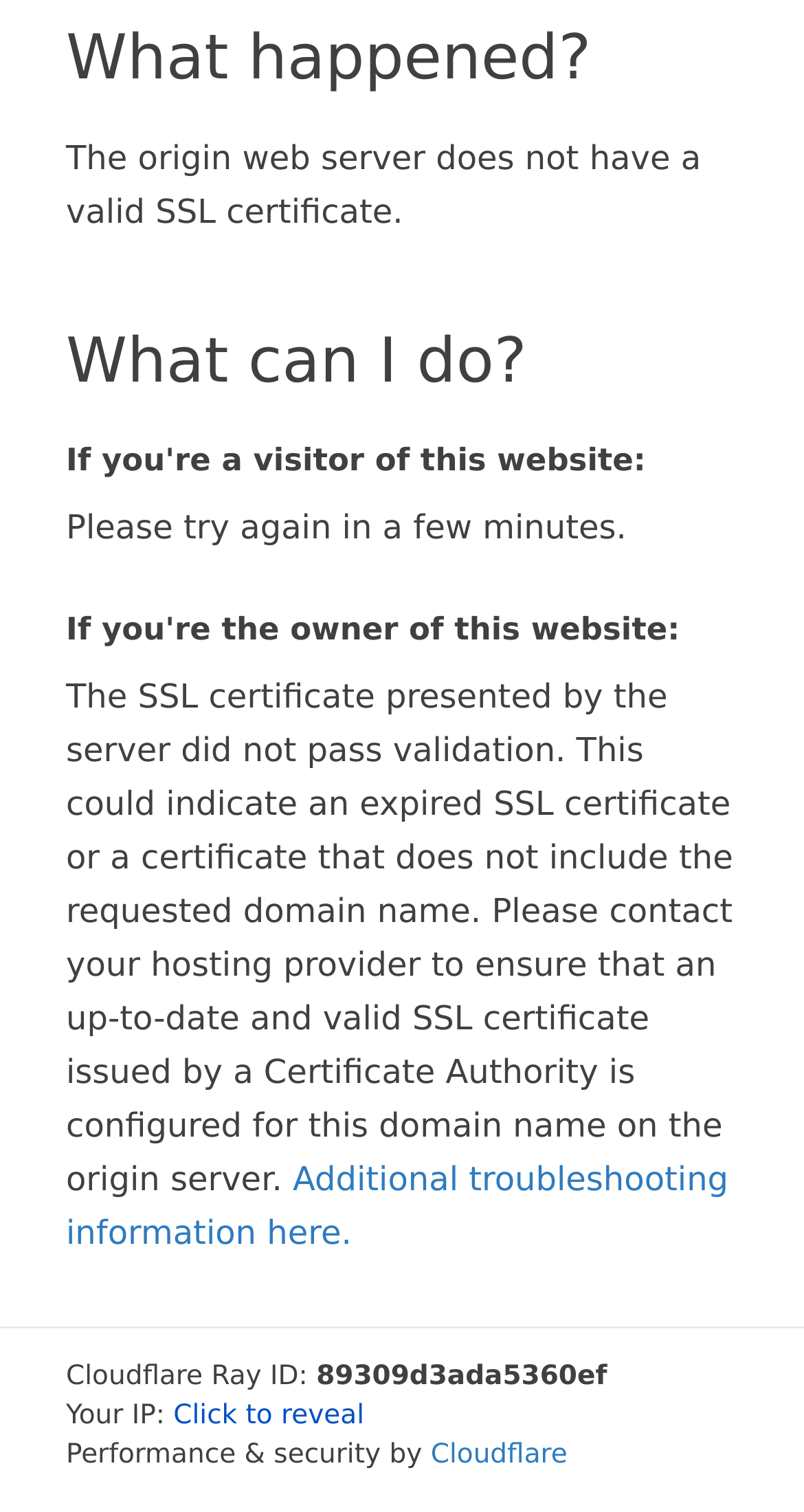Please provide a brief answer to the question using only one word or phrase: 
What should the website owner do?

Contact hosting provider